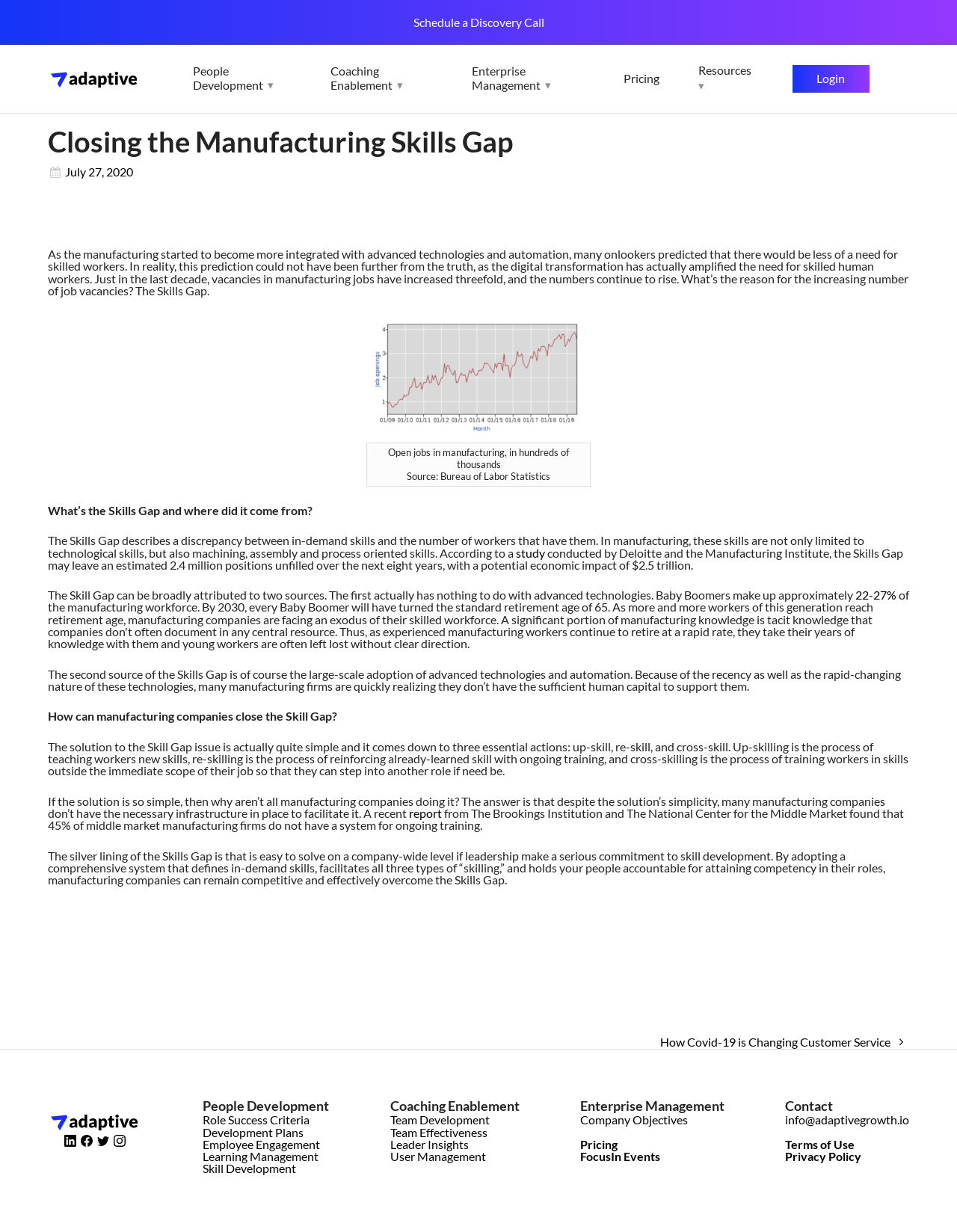From the image, can you give a detailed response to the question below:
What is the Skills Gap?

The Skills Gap refers to the discrepancy between the skills that are in demand by employers and the skills that are available in the workforce, leading to a shortage of skilled workers in certain industries, such as manufacturing.